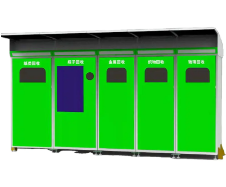What is the possible function of the blue section in one of the compartments?
Please use the visual content to give a single word or phrase answer.

Specific function or type of recyclable material